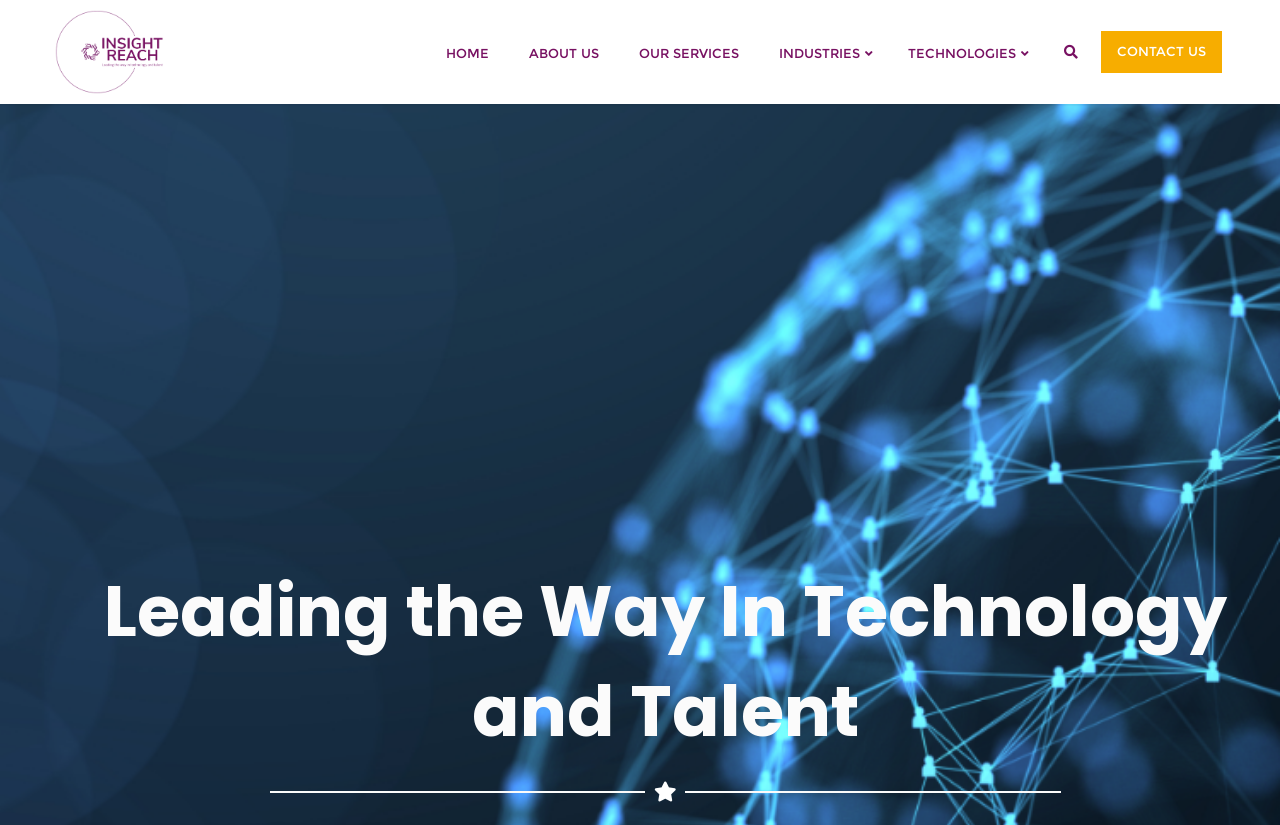Given the description of a UI element: "Technologies", identify the bounding box coordinates of the matching element in the webpage screenshot.

[0.694, 0.016, 0.816, 0.11]